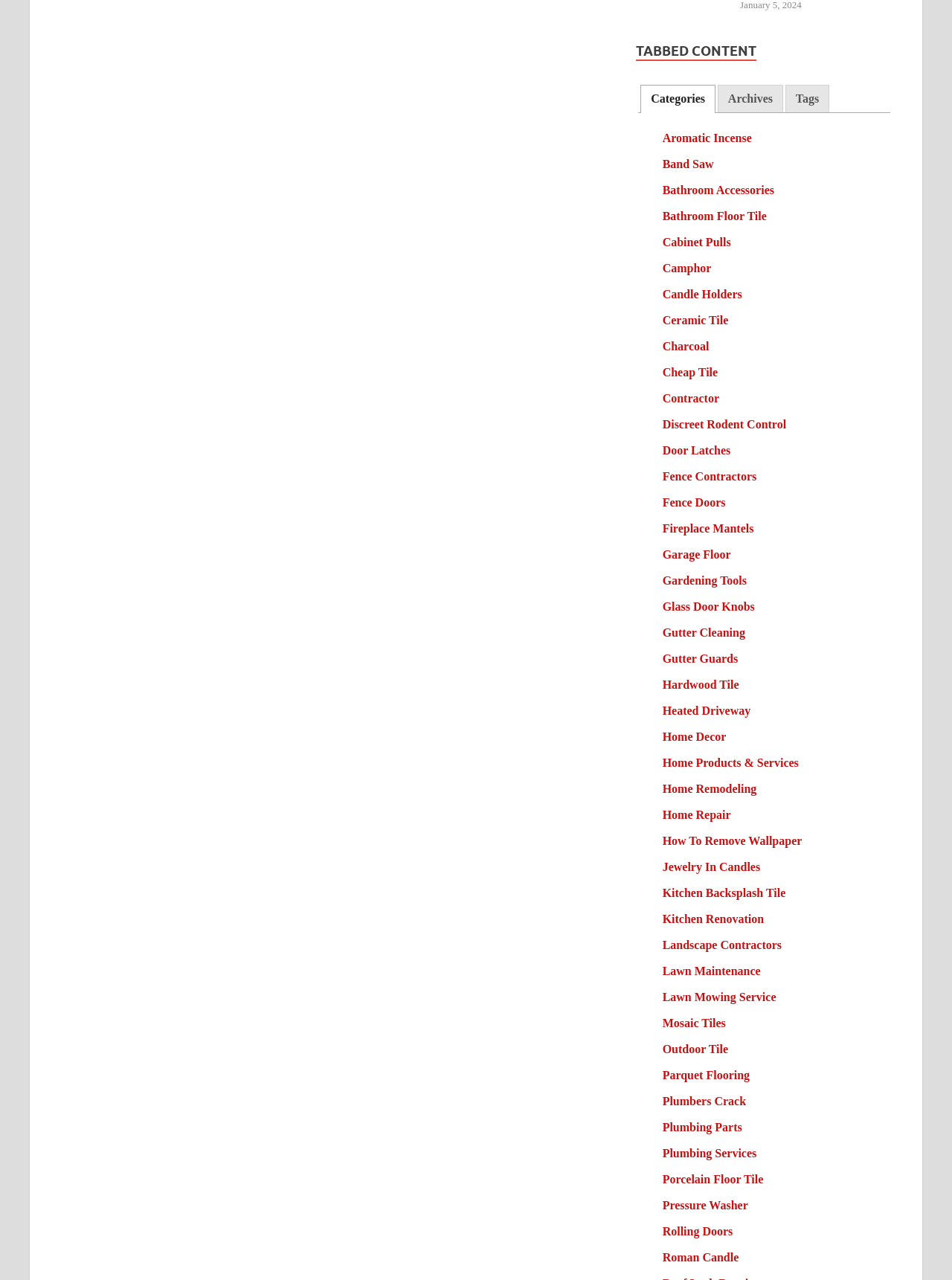Is the 'Archives' tab selected?
By examining the image, provide a one-word or phrase answer.

No